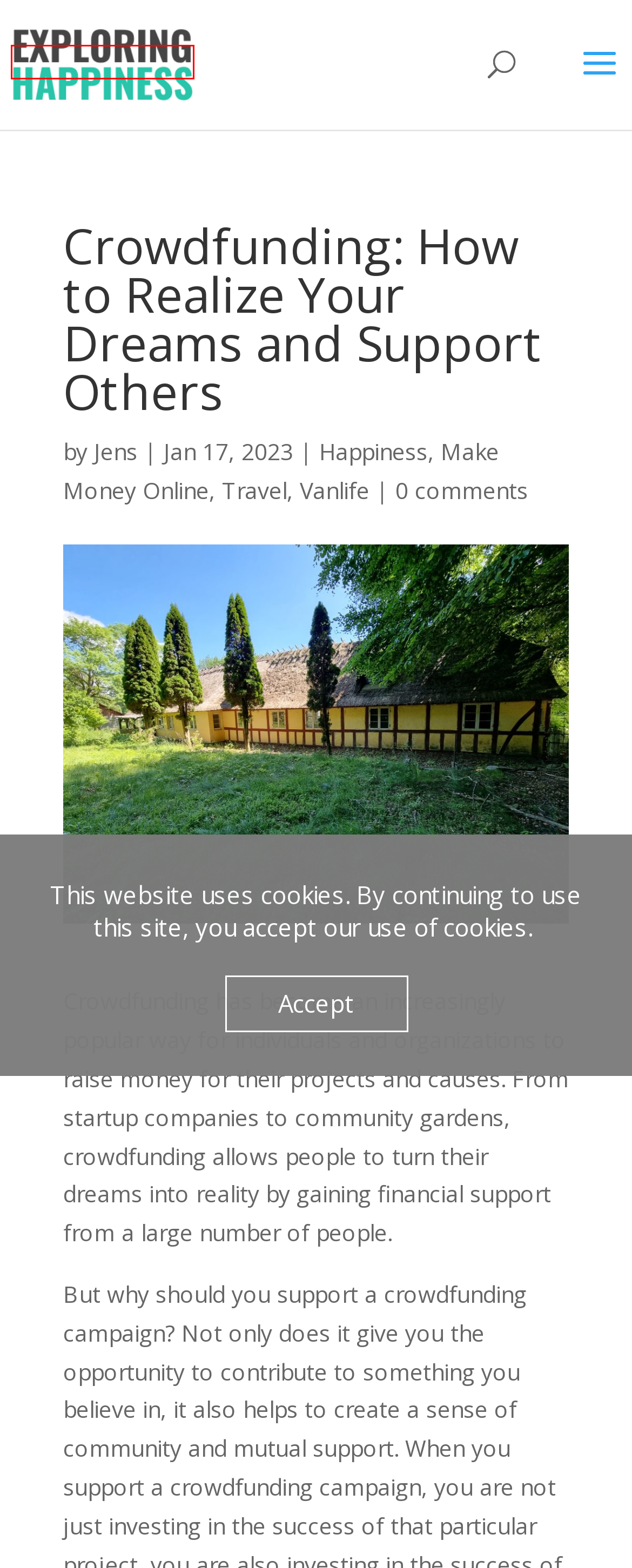A screenshot of a webpage is given with a red bounding box around a UI element. Choose the description that best matches the new webpage shown after clicking the element within the red bounding box. Here are the candidates:
A. Vanlife | Exploring Happiness
B. family | Exploring Happiness
C. Happiness | Exploring Happiness
D. Travel | Exploring Happiness
E. Jens | Exploring Happiness
F. happiness | Exploring Happiness
G. Exploring Happiness | Find out what matters in life
H. Yoga | Exploring Happiness

G